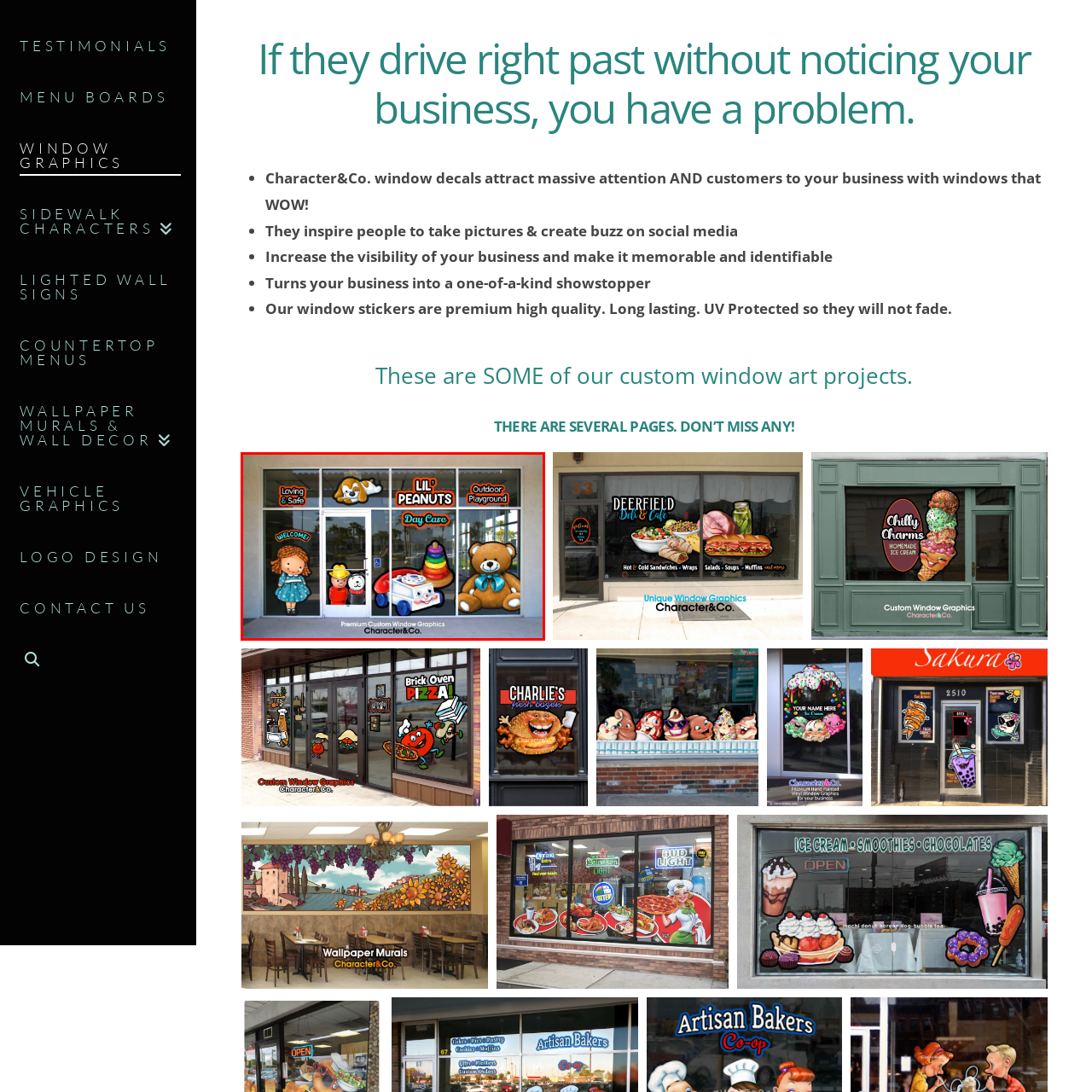Offer an in-depth description of the picture located within the red frame.

The image showcases a vibrant storefront for "Lil' Peanuts Day Care," decorated with playful and cheerful graphics, designed to attract attention from passersby. The storefront features large, colorful window decals that include a friendly cartoon dog, a cute girl in a blue dress, a teddy bear, and a classic children's toy. Above the main entrance, the text "WELCOME" greets visitors, while the title "Lil' Peanuts" stands out prominently. The atmosphere emphasizes a loving and safe environment for children, highlighted by the additional message of "Outdoor Playground." This engaging design aims to foster curiosity and approachability, making it clear that the establishment is geared towards providing a nurturing experience for young children. The graphics are produced by Character&Co., indicating a focus on premium custom window graphics that not only enhance visibility but also create a memorable identity for the business.